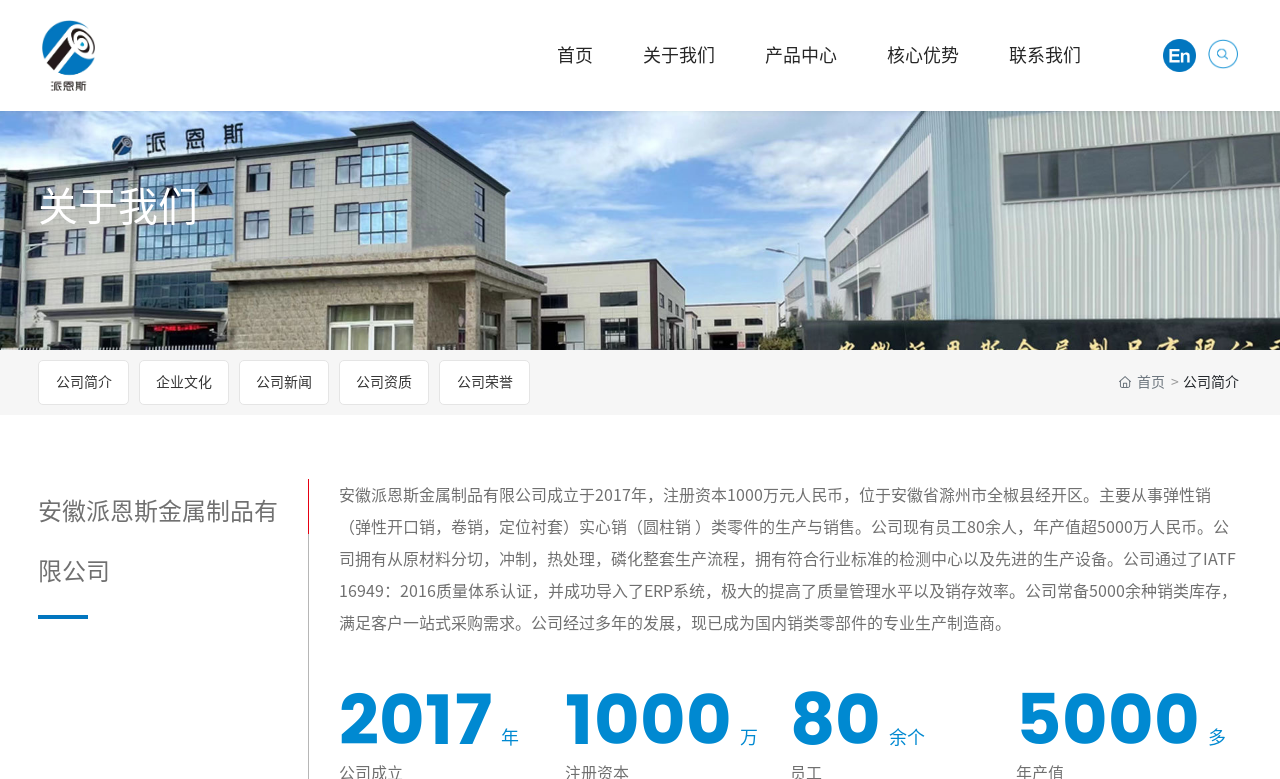What is the company's annual output value?
Look at the screenshot and provide an in-depth answer.

The company introduction section mentions that the company's annual output value is more than 5000 million yuan, which can be found in the StaticText element with the bounding box coordinates [0.265, 0.625, 0.967, 0.81].